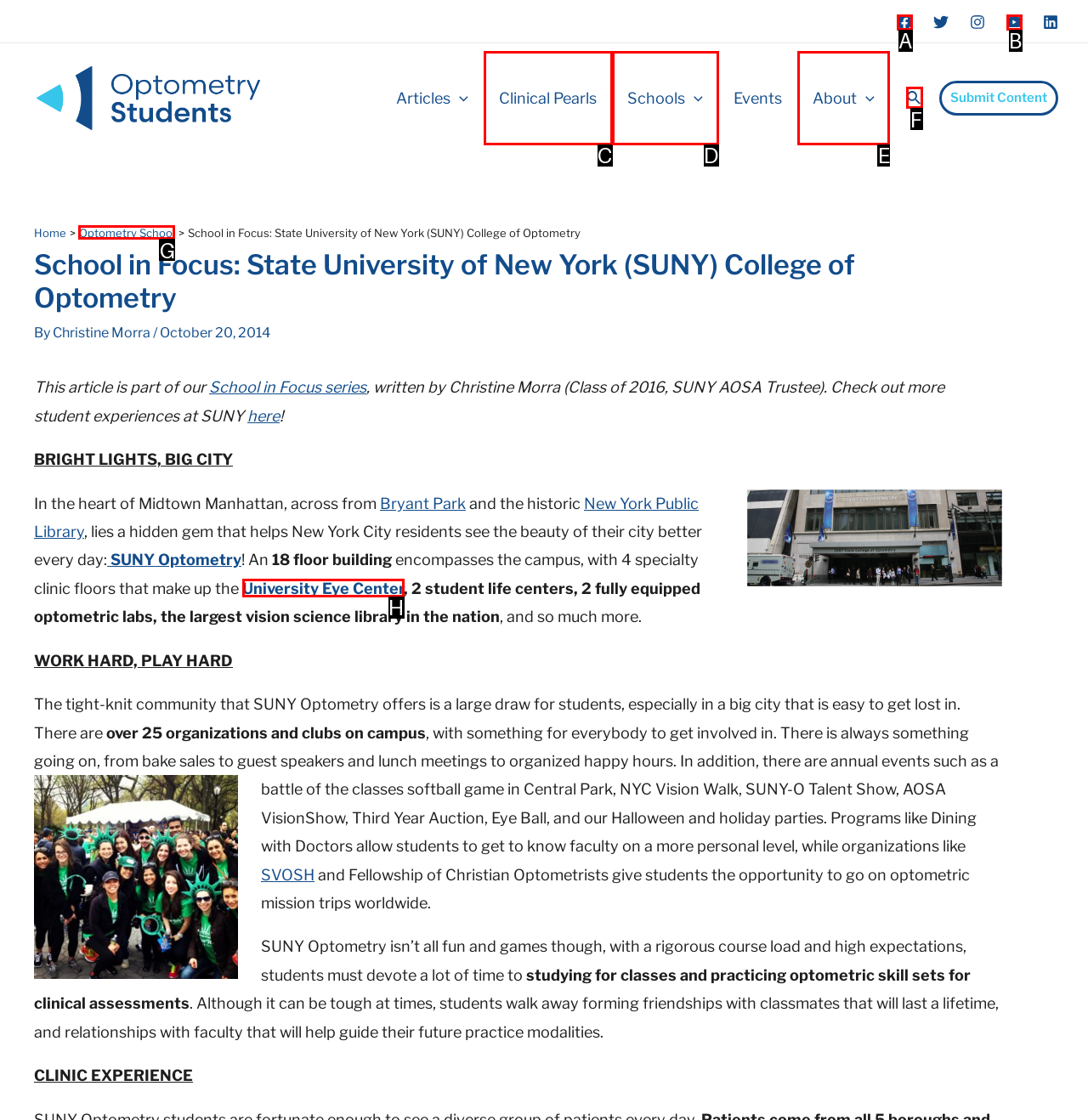From the options shown in the screenshot, tell me which lettered element I need to click to complete the task: Search using the search icon.

F